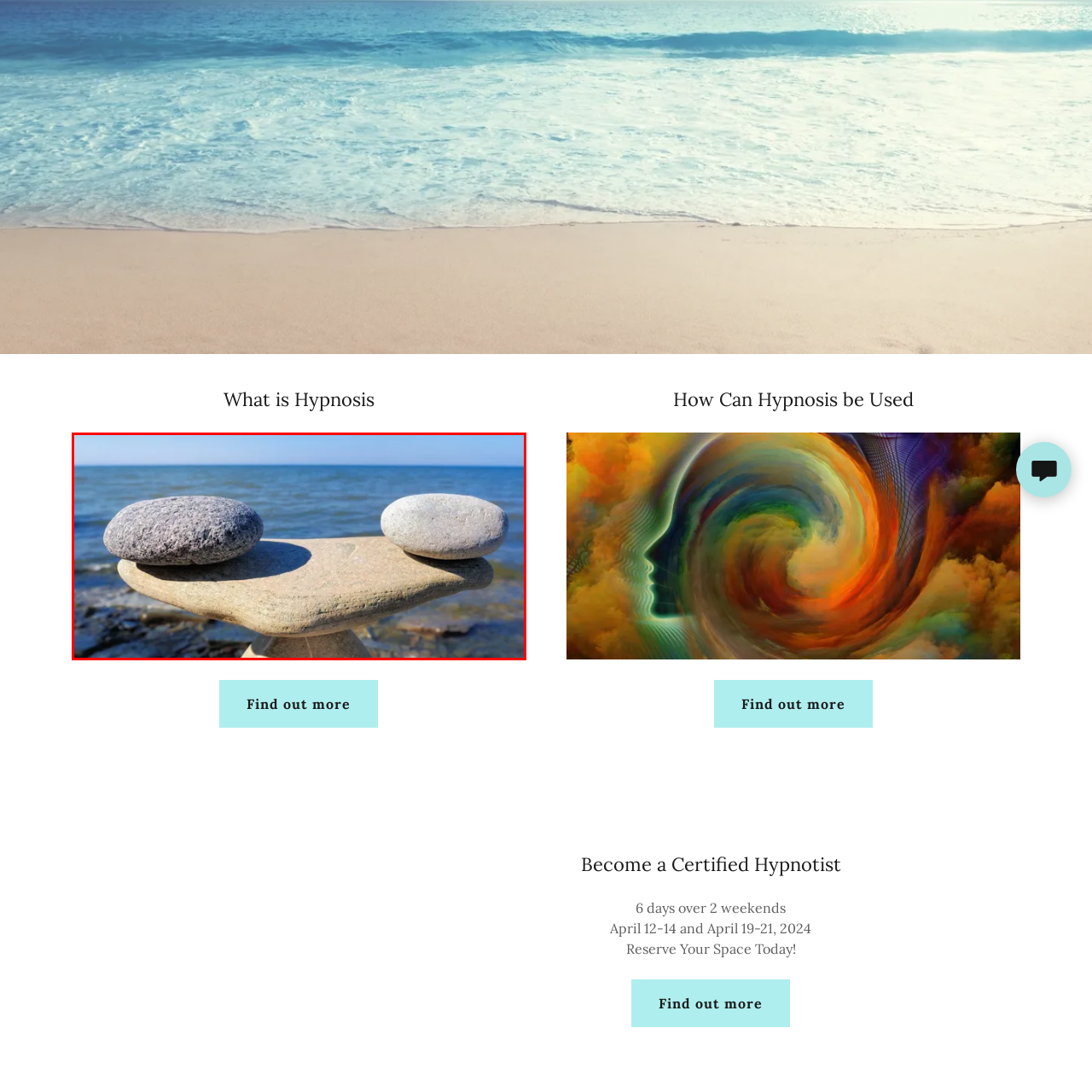View the section of the image outlined in red, What do the stones in the image symbolize? Provide your response in a single word or brief phrase.

Stability, mindfulness, and simplicity